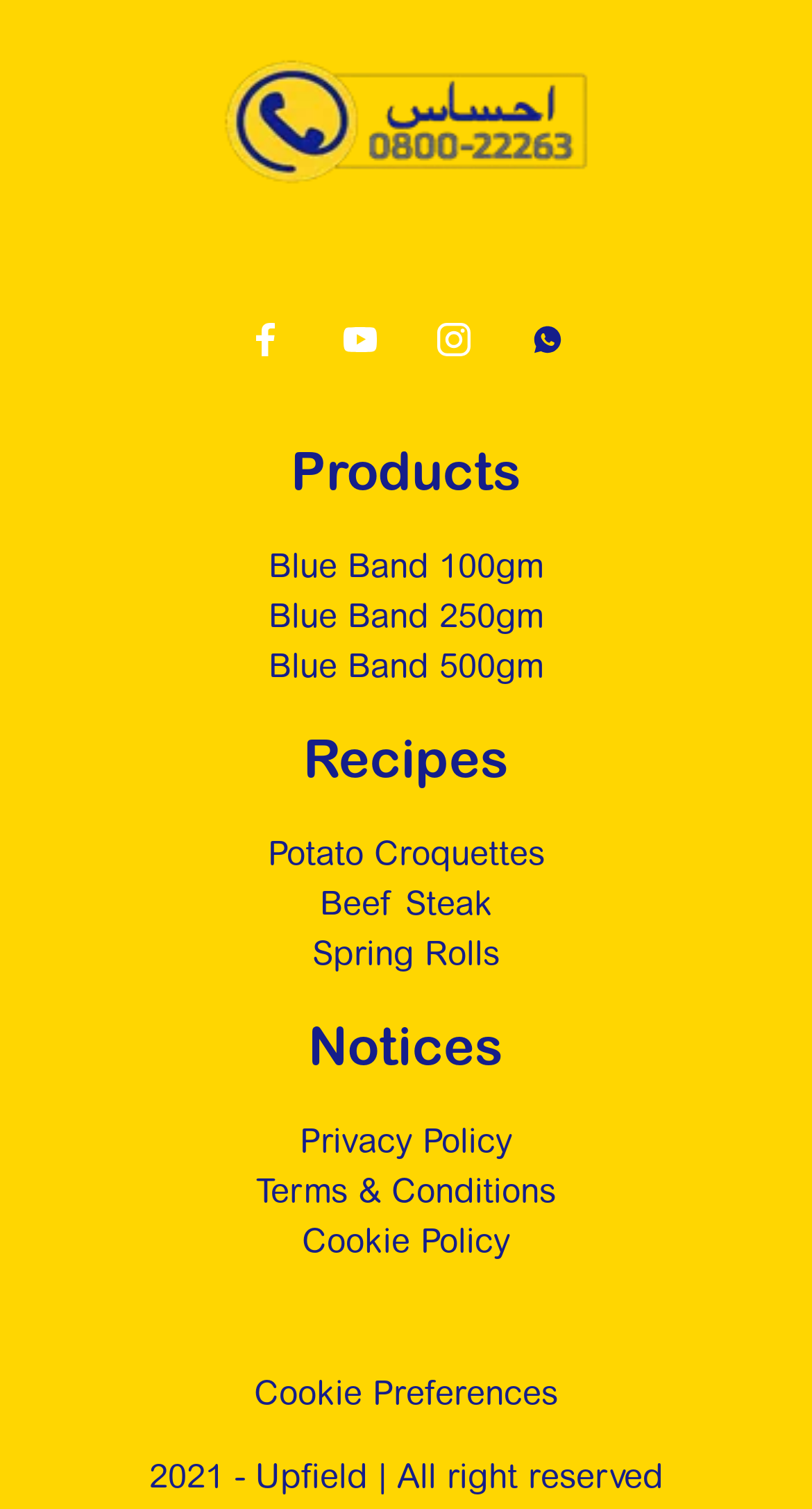Answer the question using only one word or a concise phrase: How many social media links are available?

4